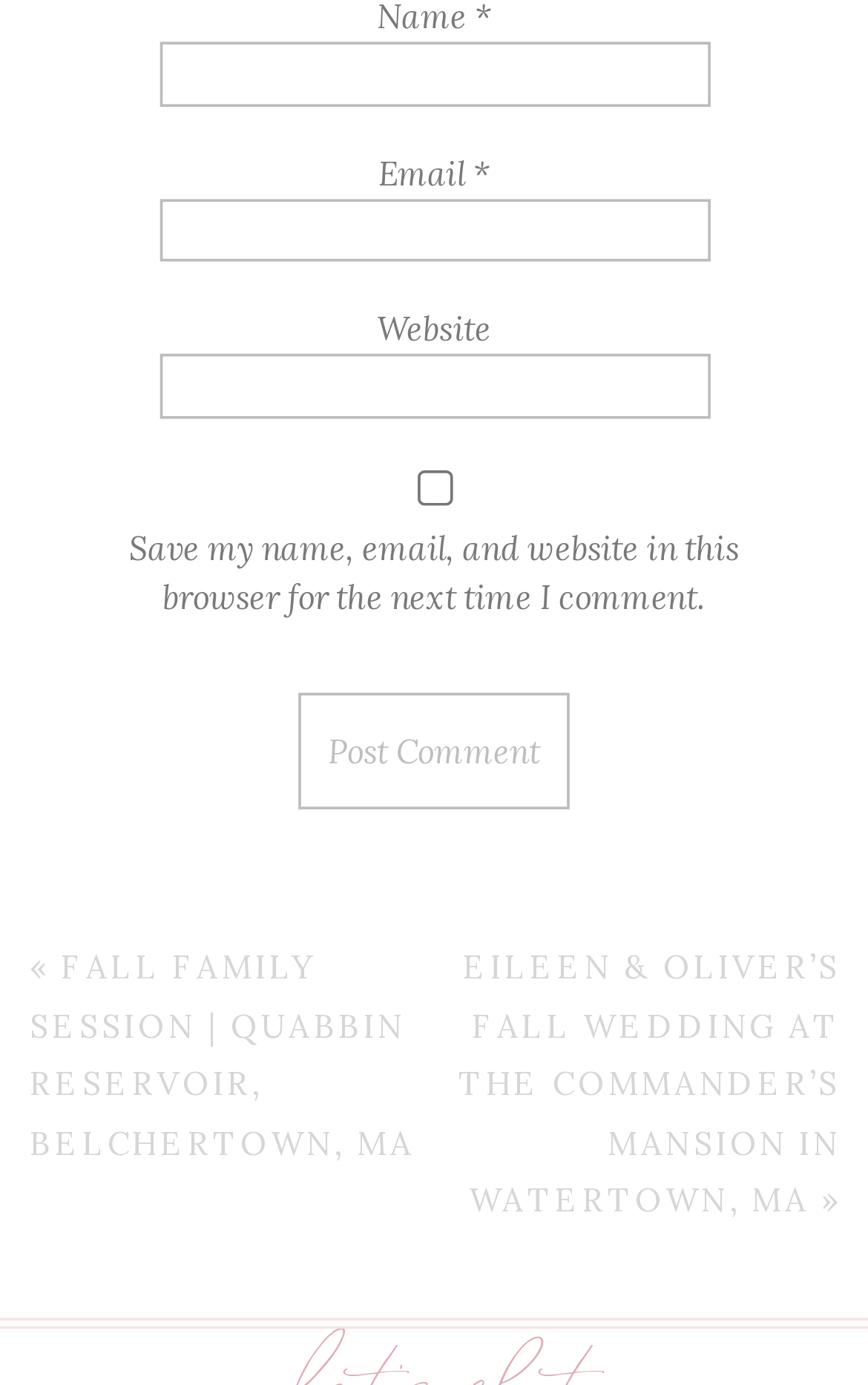What is the button below the comment section for?
From the image, provide a succinct answer in one word or a short phrase.

Post Comment